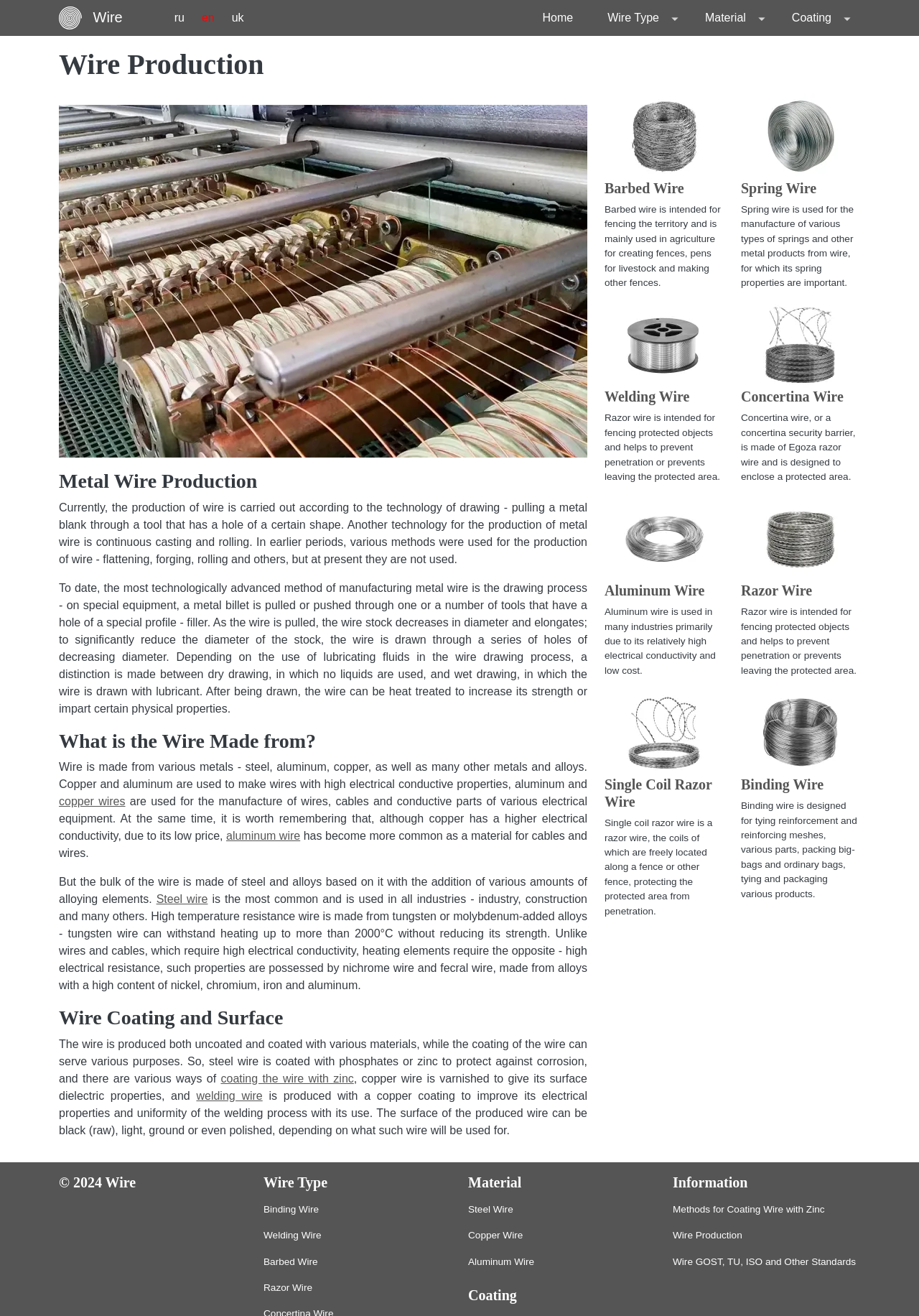Deliver a detailed narrative of the webpage's visual and textual elements.

The webpage is about wire production, specifically focusing on the technology and methods used to manufacture metal wire. At the top, there is a banner with links to the site's header, including "Home Wire" and language options. Below the banner, there is a heading that reads "Wire Production" and an image related to metal wire production.

The main content of the page is divided into sections, each discussing a specific aspect of wire production. The first section explains the technology of drawing metal wire, including the process of pulling a metal blank through a tool with a hole of a certain shape. This section also discusses the different methods of wire production, including continuous casting and rolling.

The next section, "What is the Wire Made from?", discusses the various metals used to make wire, including steel, aluminum, copper, and others. This section also provides information on the properties of each metal and their uses.

The following section, "Wire Coating and Surface", explains the different coatings used to protect wire from corrosion and improve its electrical properties. This section also discusses the various ways of coating wire, including zinc coating and varnishing.

The page also features a section with links to different types of wire, including barbed wire, spring wire, welding wire, and others. Each link is accompanied by an image and a brief description of the wire's purpose and properties.

At the bottom of the page, there are links to related topics, including binding wire, welding wire, and barbed wire. There is also a section with links to information on wire materials, coatings, and other related topics.

Overall, the webpage provides a comprehensive overview of wire production, including the technology, materials, and coatings used in the process.